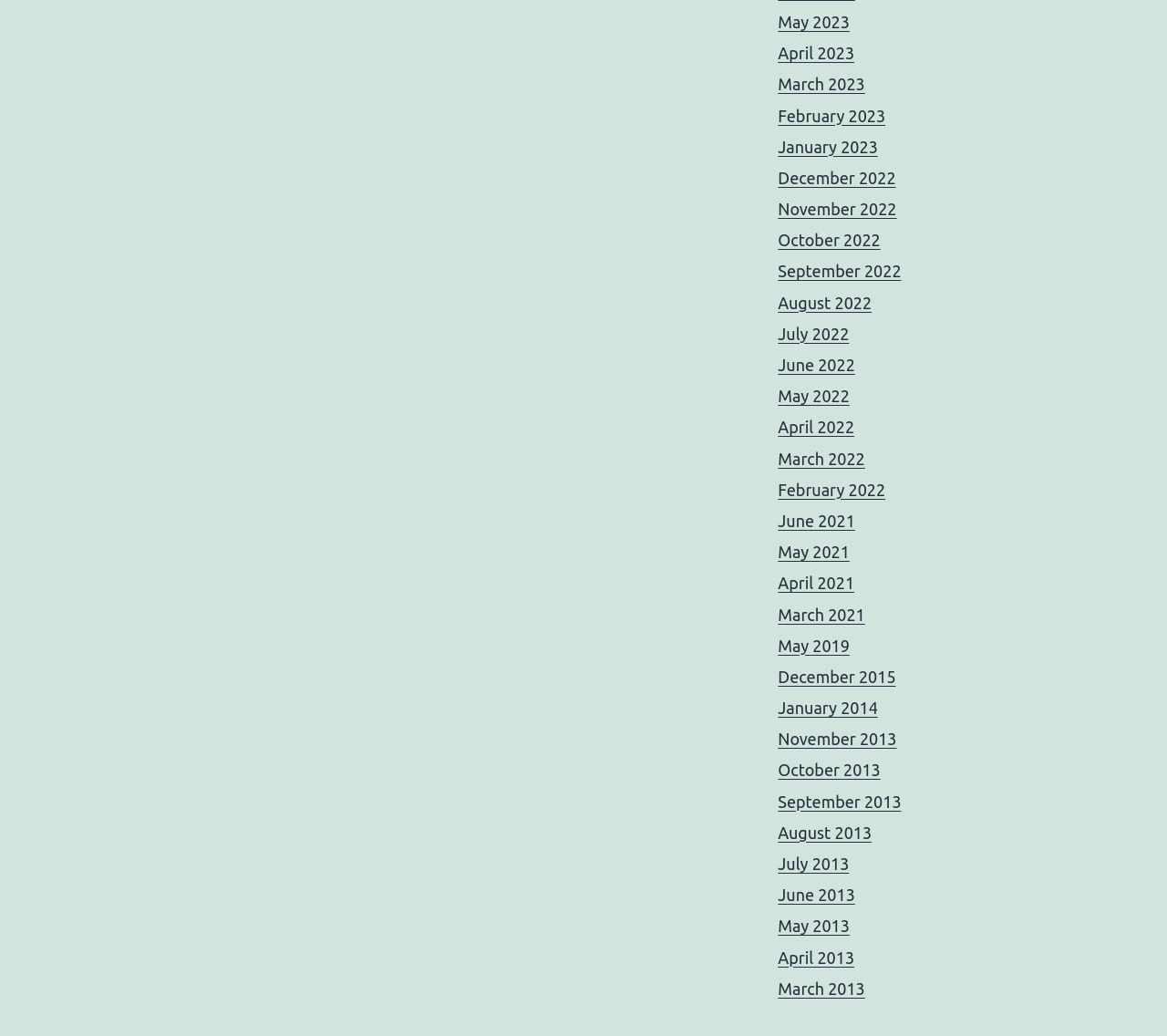Please provide the bounding box coordinates for the element that needs to be clicked to perform the following instruction: "browse December 2015". The coordinates should be given as four float numbers between 0 and 1, i.e., [left, top, right, bottom].

[0.667, 0.644, 0.768, 0.662]